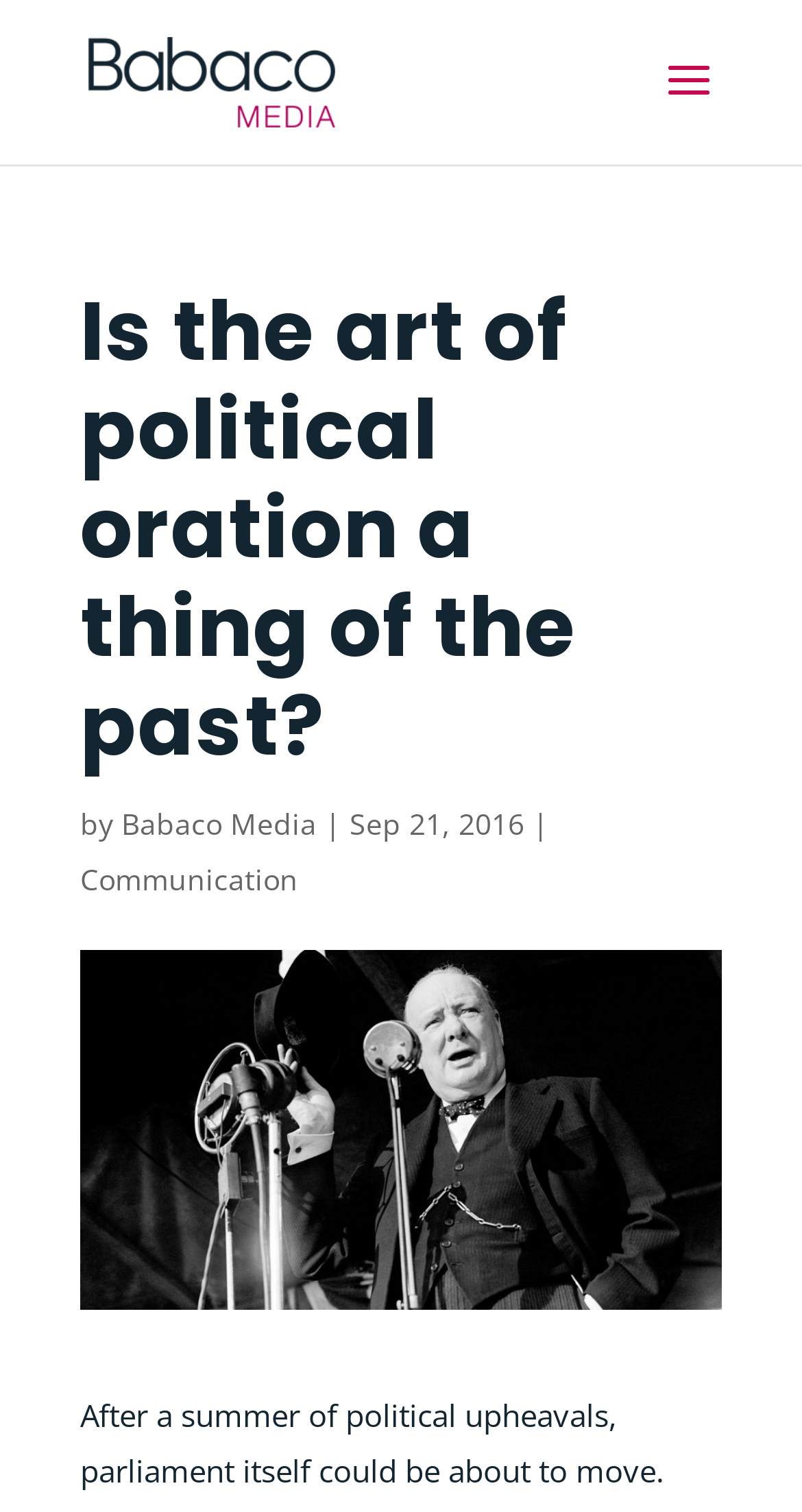Give a short answer to this question using one word or a phrase:
What is the topic of the article?

Political oration